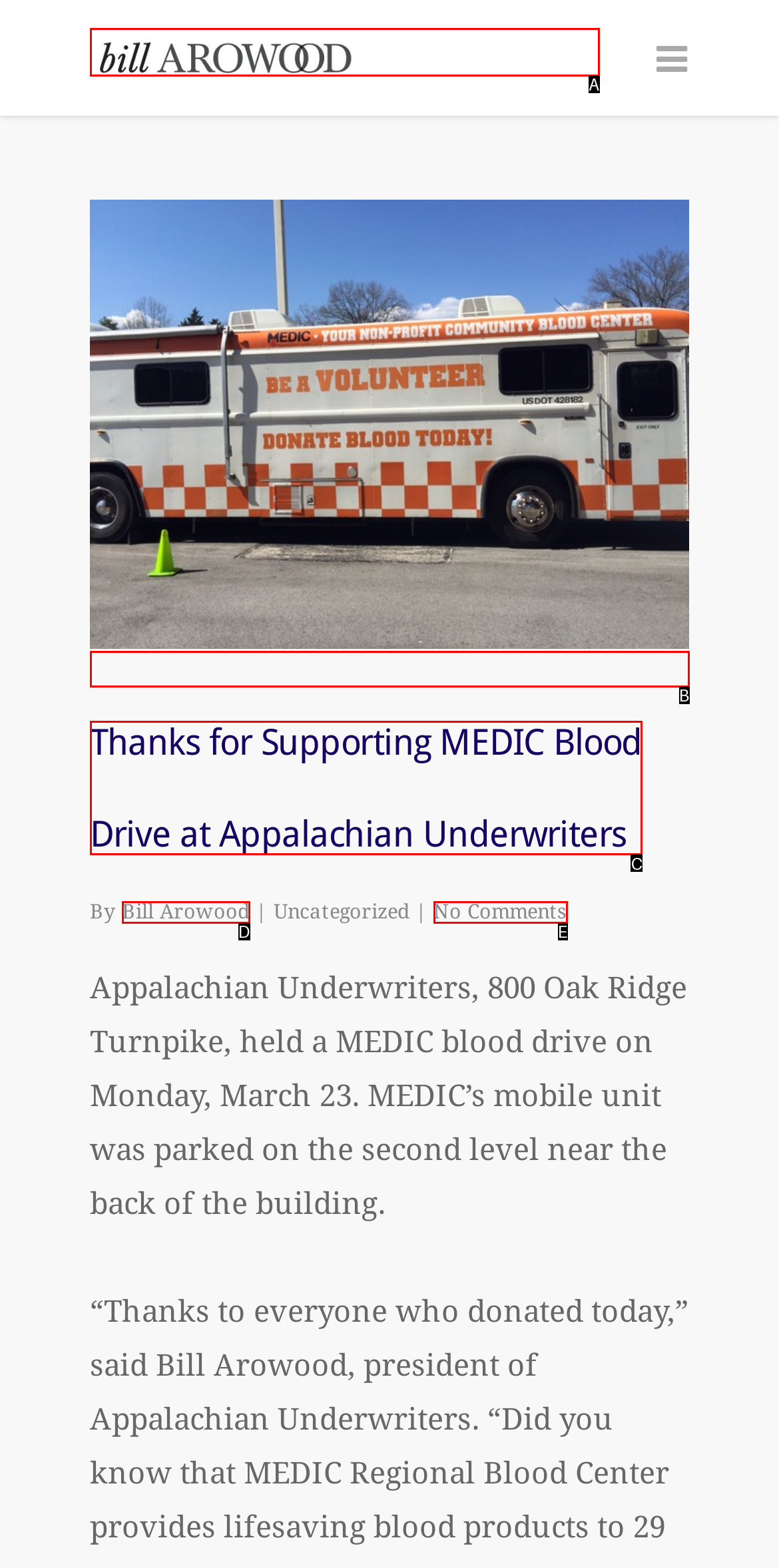Identify the HTML element that corresponds to the following description: alt="Bill Arowood" Provide the letter of the best matching option.

A